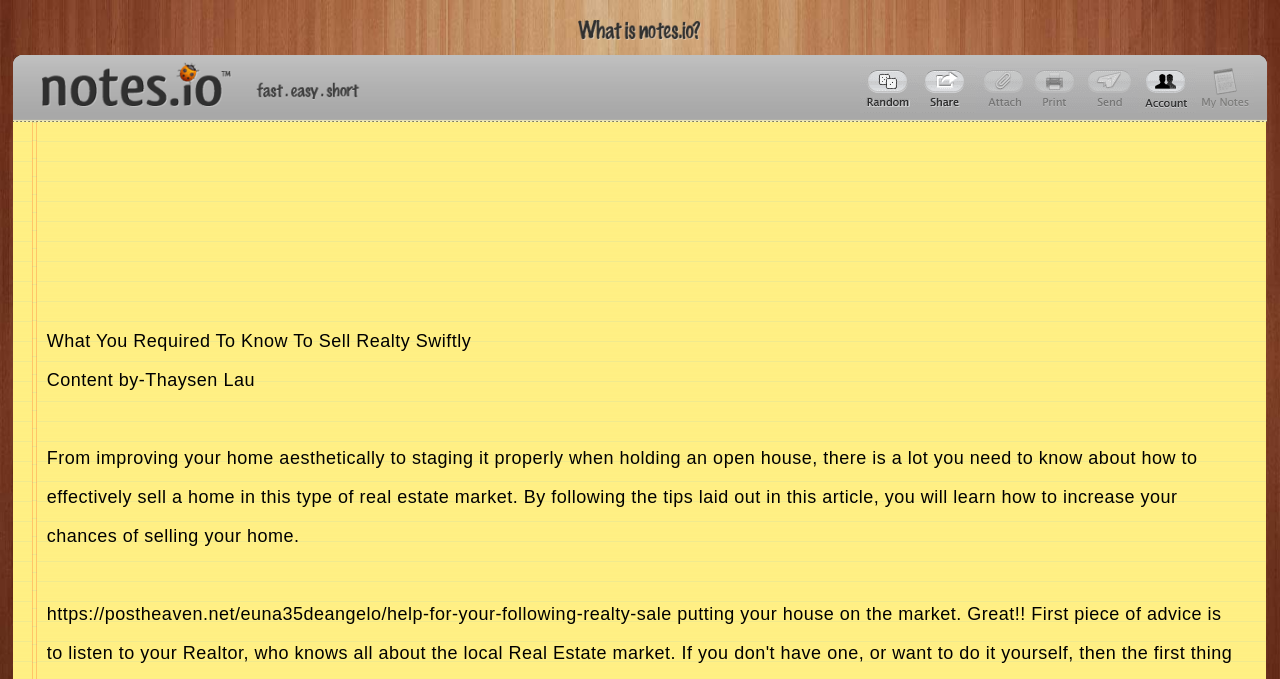Bounding box coordinates must be specified in the format (top-left x, top-left y, bottom-right x, bottom-right y). All values should be floating point numbers between 0 and 1. What are the bounding box coordinates of the UI element described as: aria-label="Advertisement" name="aswift_0" title="Advertisement"

[0.037, 0.18, 0.967, 0.474]